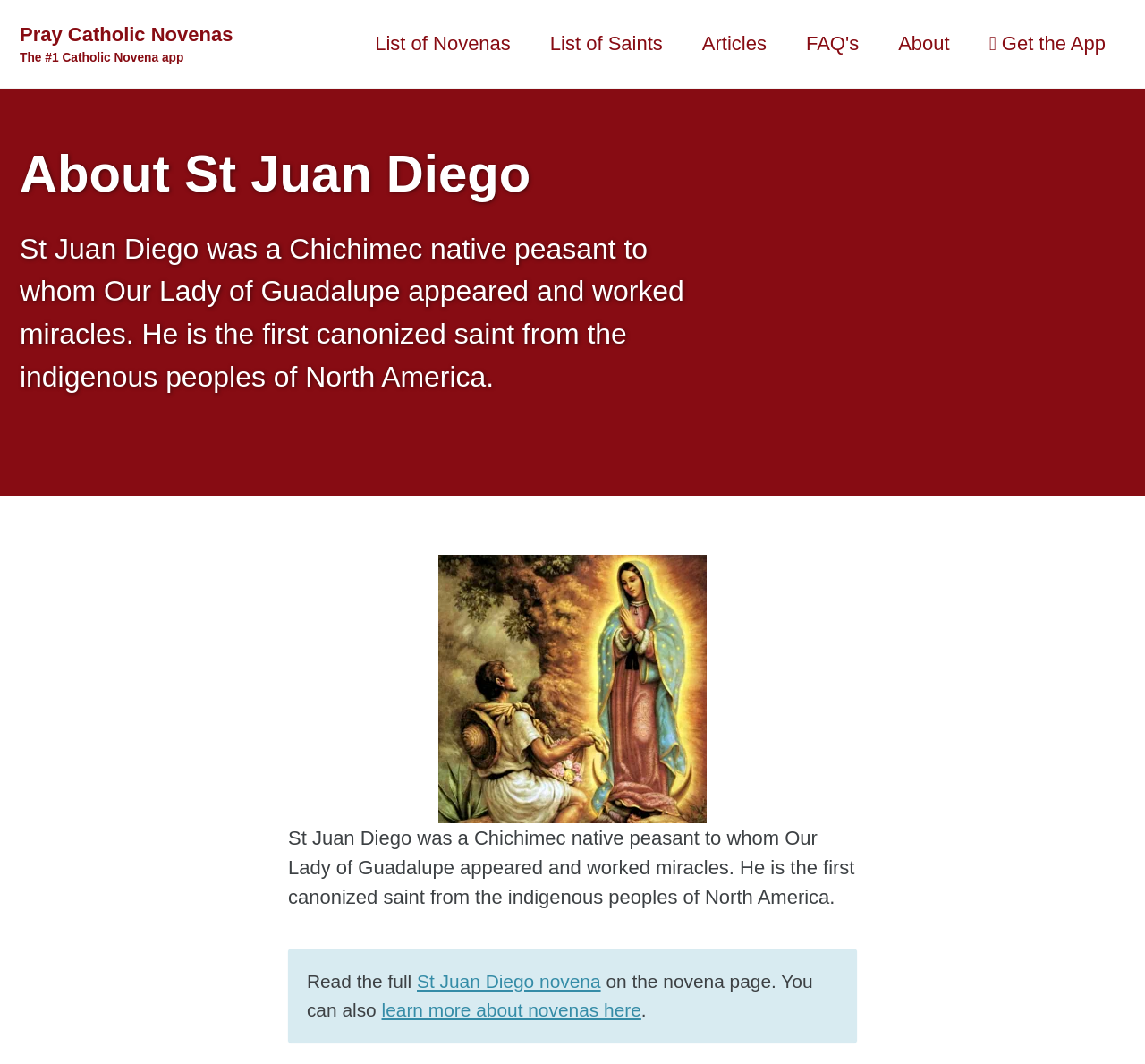Identify the bounding box coordinates necessary to click and complete the given instruction: "Learn more about novenas".

[0.333, 0.939, 0.56, 0.958]